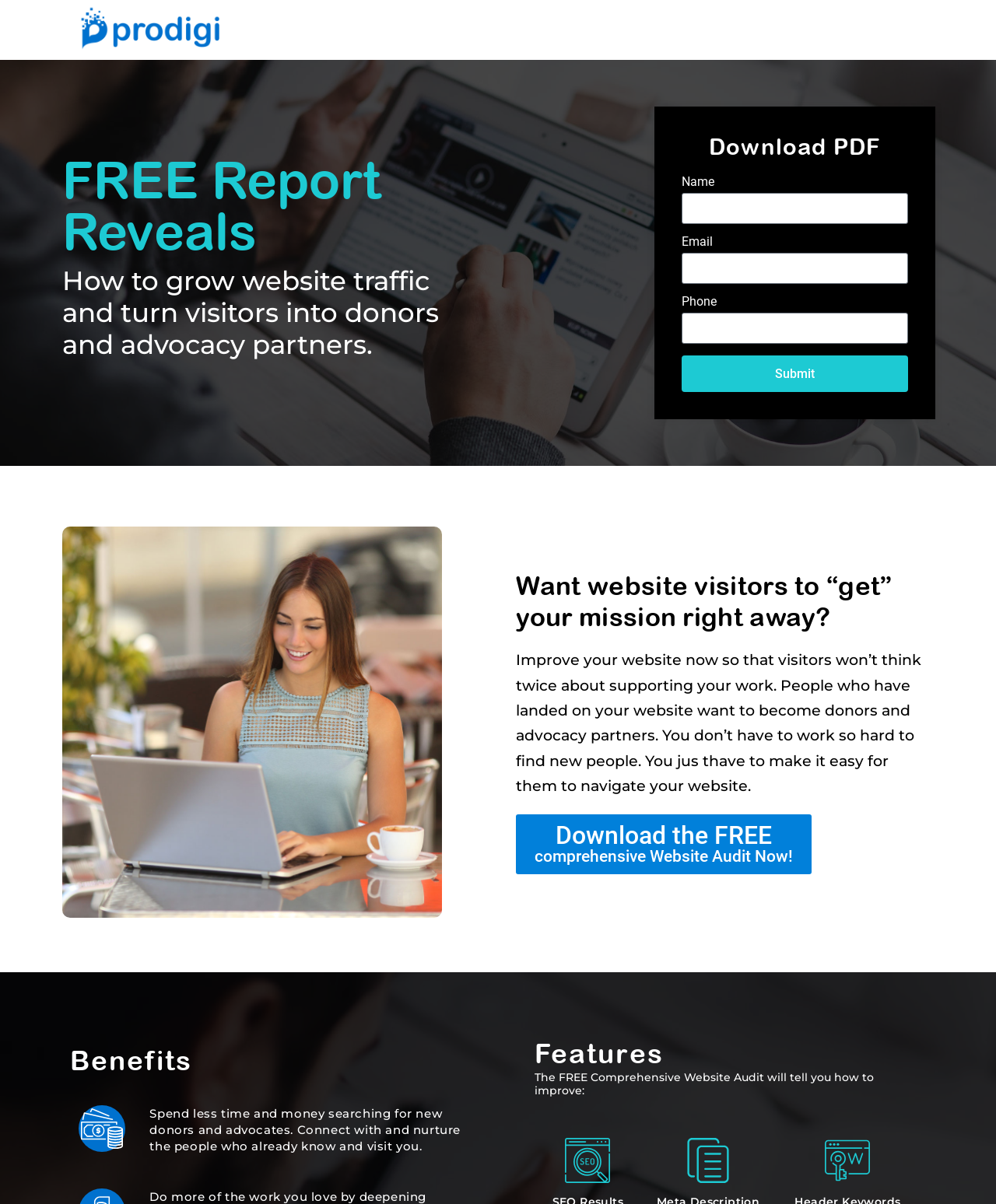Identify the bounding box coordinates for the UI element described as follows: "Submit". Ensure the coordinates are four float numbers between 0 and 1, formatted as [left, top, right, bottom].

[0.685, 0.295, 0.912, 0.326]